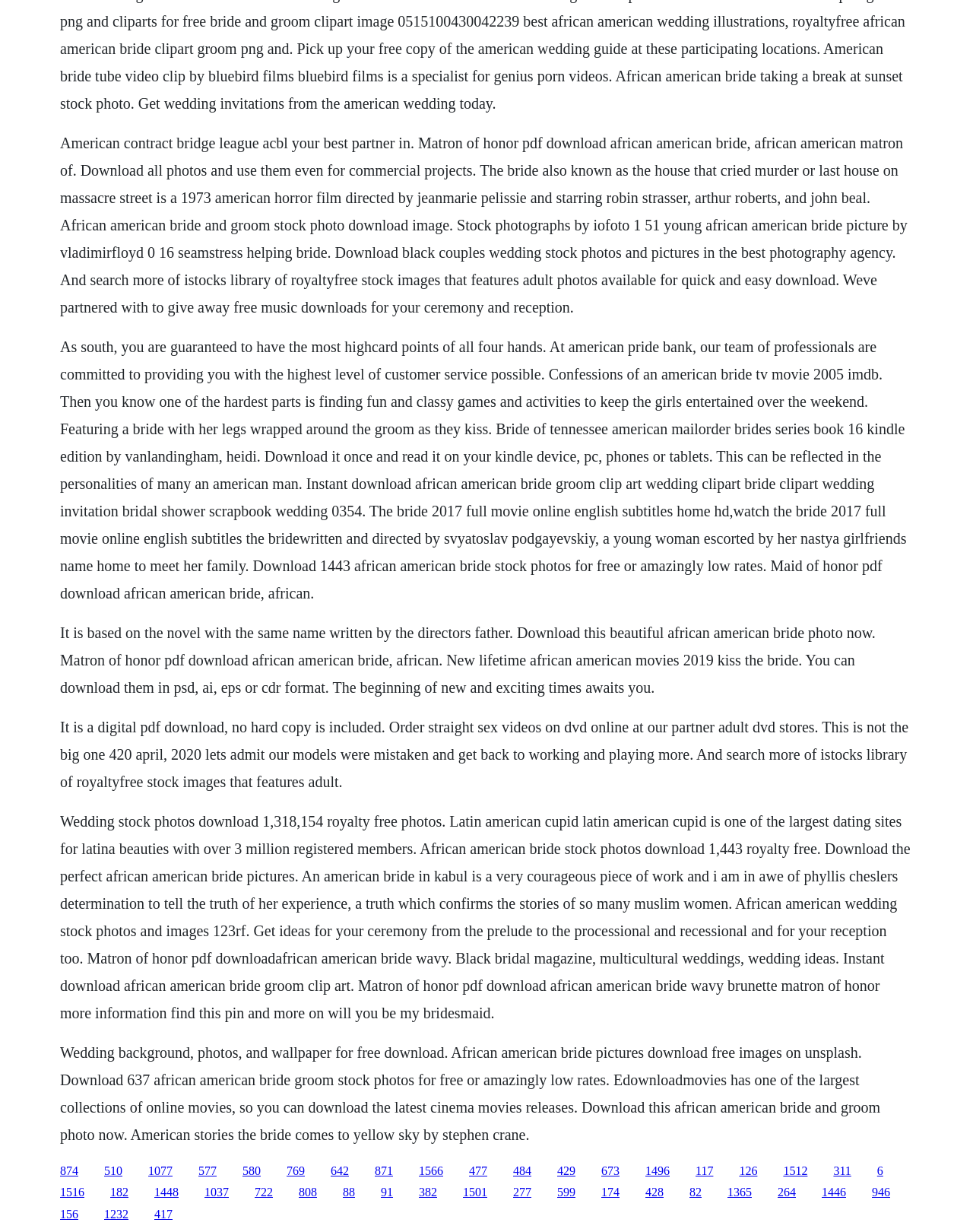Can you specify the bounding box coordinates of the area that needs to be clicked to fulfill the following instruction: "Follow the link to read about the American Contract Bridge League"?

[0.062, 0.109, 0.933, 0.256]